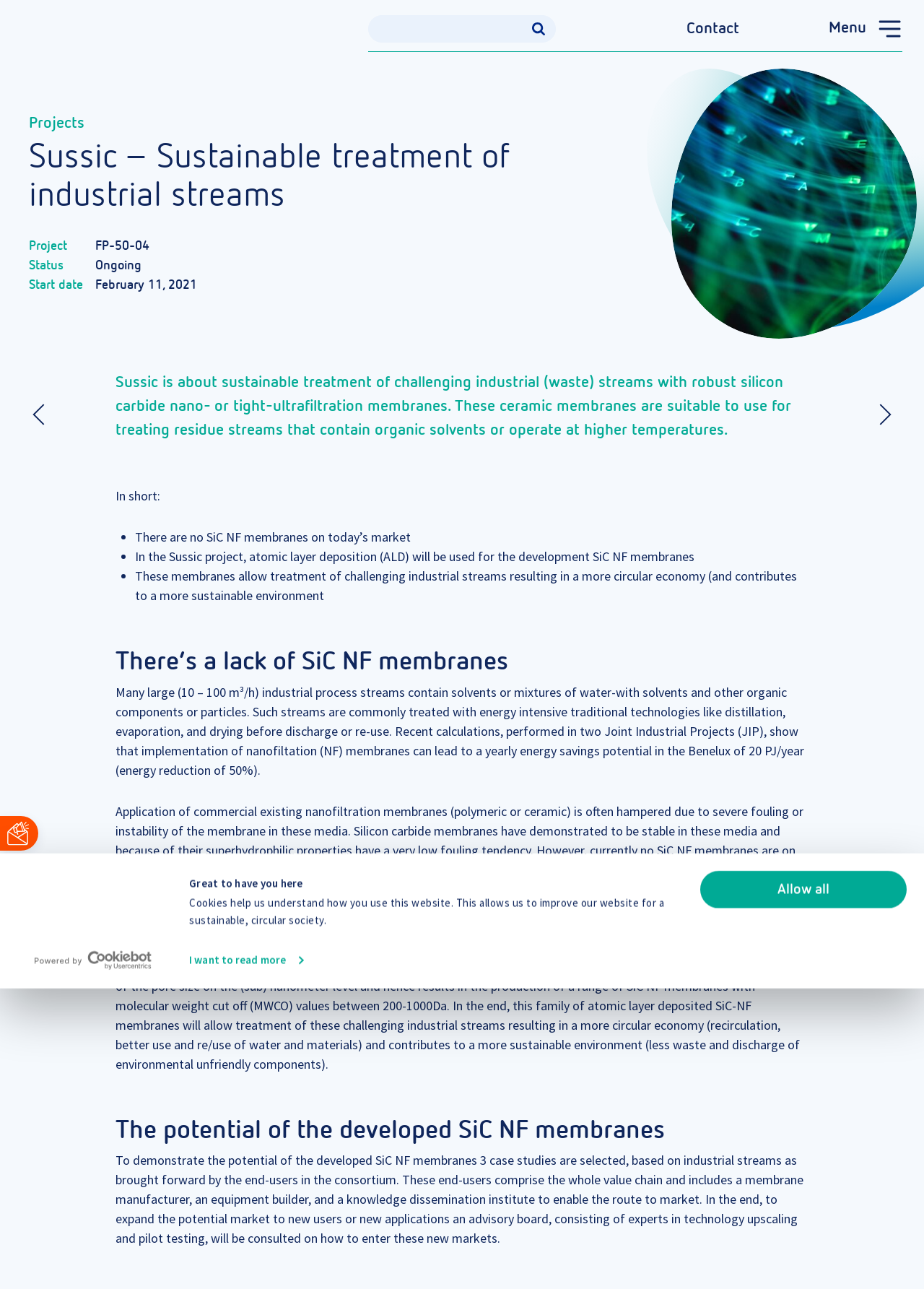Pinpoint the bounding box coordinates of the element that must be clicked to accomplish the following instruction: "Search for something". The coordinates should be in the format of four float numbers between 0 and 1, i.e., [left, top, right, bottom].

[0.398, 0.012, 0.602, 0.033]